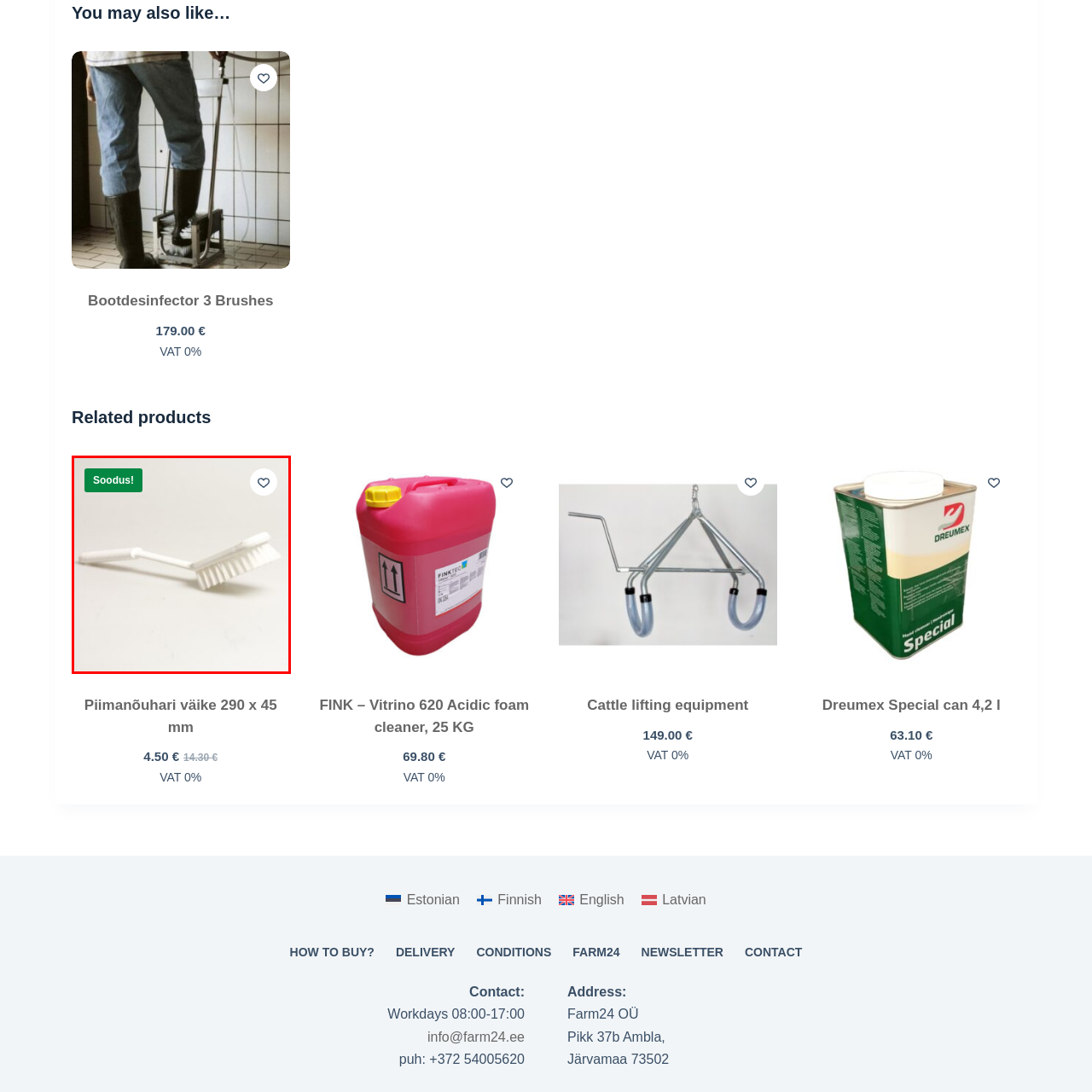What is the purpose of the heart icon? Look at the image outlined by the red bounding box and provide a succinct answer in one word or a brief phrase.

add to wishlist